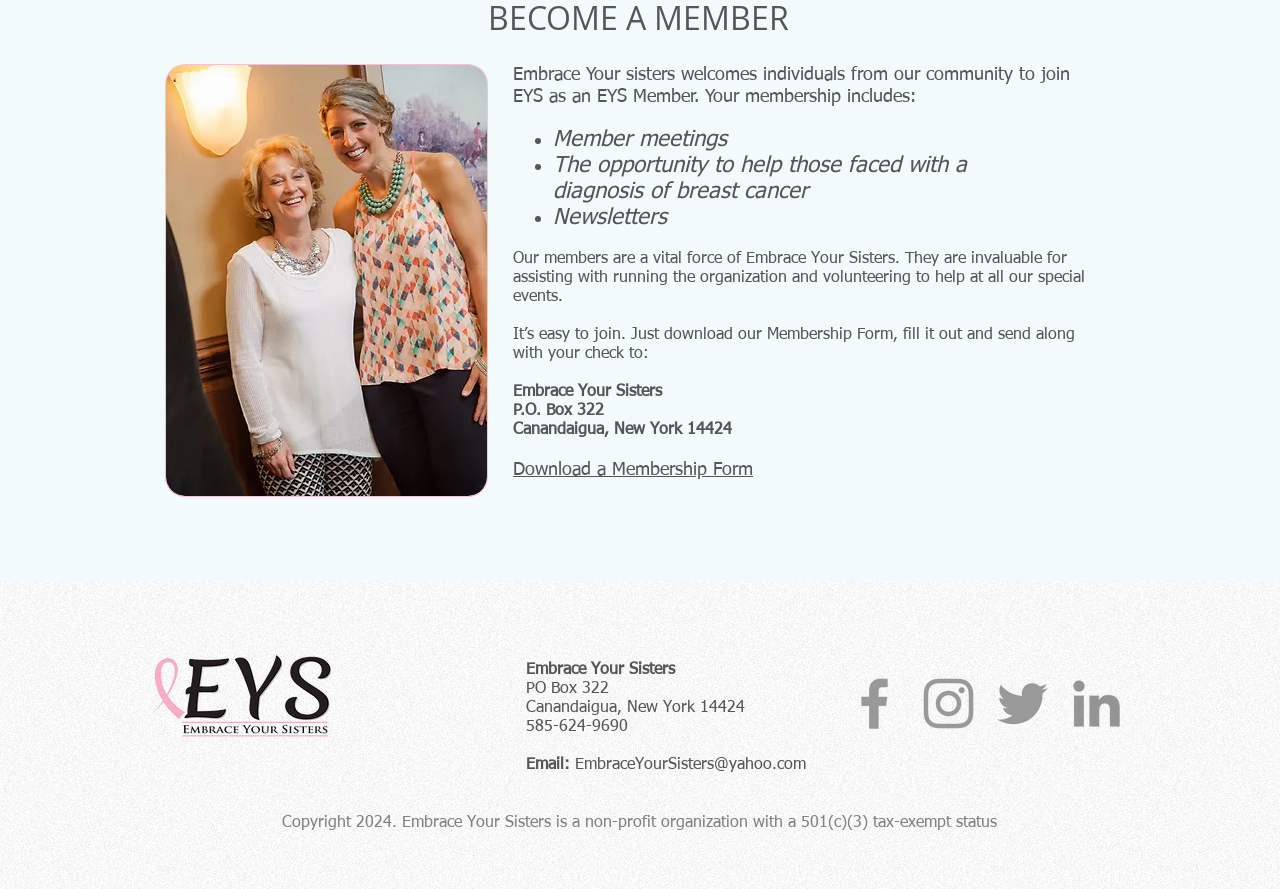Can you find the bounding box coordinates for the UI element given this description: "aria-label="Grey Facebook Icon""? Provide the coordinates as four float numbers between 0 and 1: [left, top, right, bottom].

[0.657, 0.754, 0.709, 0.829]